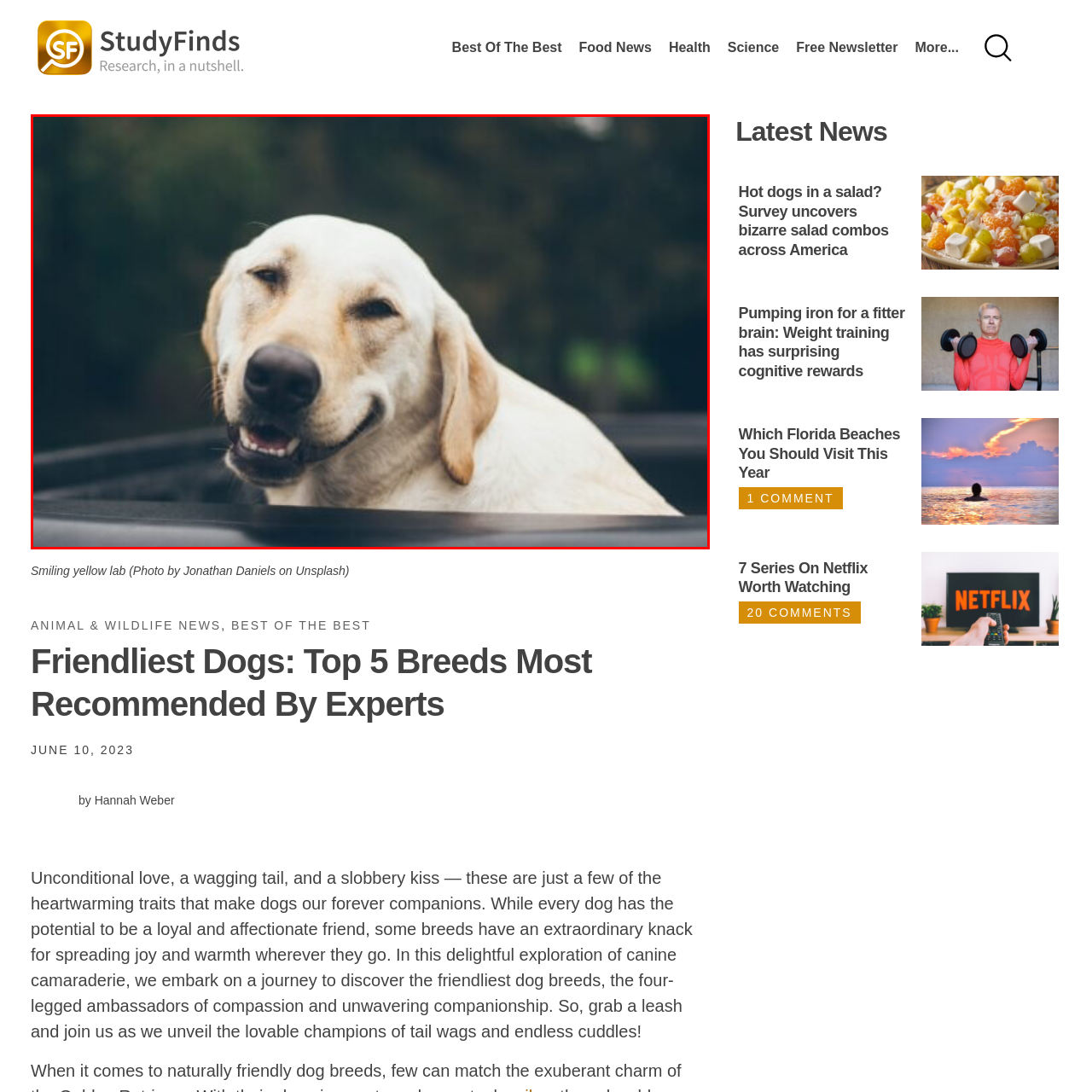What is the article about?
Pay attention to the image surrounded by the red bounding box and answer the question in detail based on the image.

The caption states that the photograph is featured in an article about the top dog breeds recommended by experts for their friendly demeanor, which suggests that the article is about highlighting the most friendly dog breeds as recommended by experts.